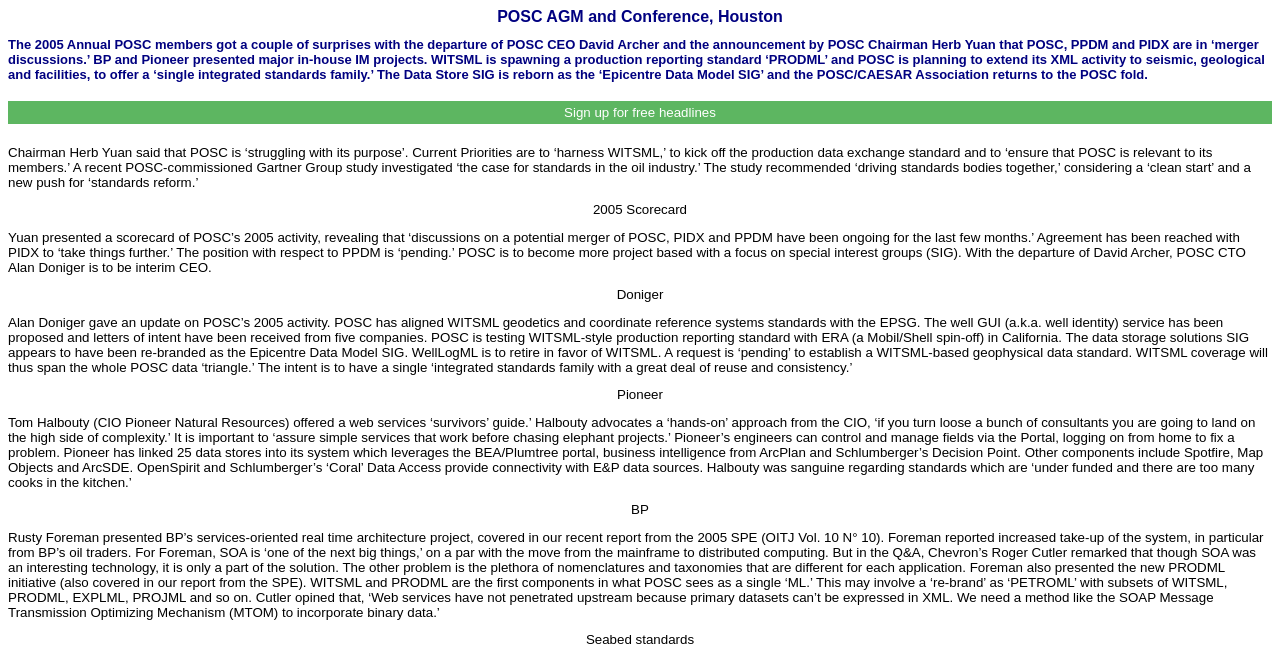Detail the webpage's structure and highlights in your description.

The webpage appears to be a news article or report about the POSC AGM and Conference held in Houston in 2005. At the top of the page, there is a heading that reads "POSC AGM and Conference, Houston" followed by a brief summary of the event. Below this, there is a longer heading that provides more details about the conference, including the departure of POSC CEO David Archer and the announcement of merger discussions between POSC, PPDM, and PIDX.

On the left side of the page, there is a button labeled "Sign up for free headlines" situated above a series of static text elements that contain the main content of the article. The first static text element discusses POSC Chairman Herb Yuan's comments about the organization's purpose and priorities. This is followed by a section labeled "2005 Scorecard" and then a series of static text elements that provide updates on POSC's activities, including the alignment of WITSML geodetics and coordinate reference systems standards with the EPSG.

Further down the page, there are sections dedicated to presentations by Pioneer and BP, including a "survivors' guide" to web services by Tom Halbouty, CIO of Pioneer Natural Resources, and a report on BP's services-oriented real-time architecture project. The page concludes with a discussion about the PRODML initiative and the potential for a single "ML" standard for the oil industry.

Throughout the page, the text elements are arranged in a hierarchical structure, with headings and subheadings used to organize the content. The button and static text elements are positioned on the left side of the page, with the main content of the article flowing downwards in a linear fashion.